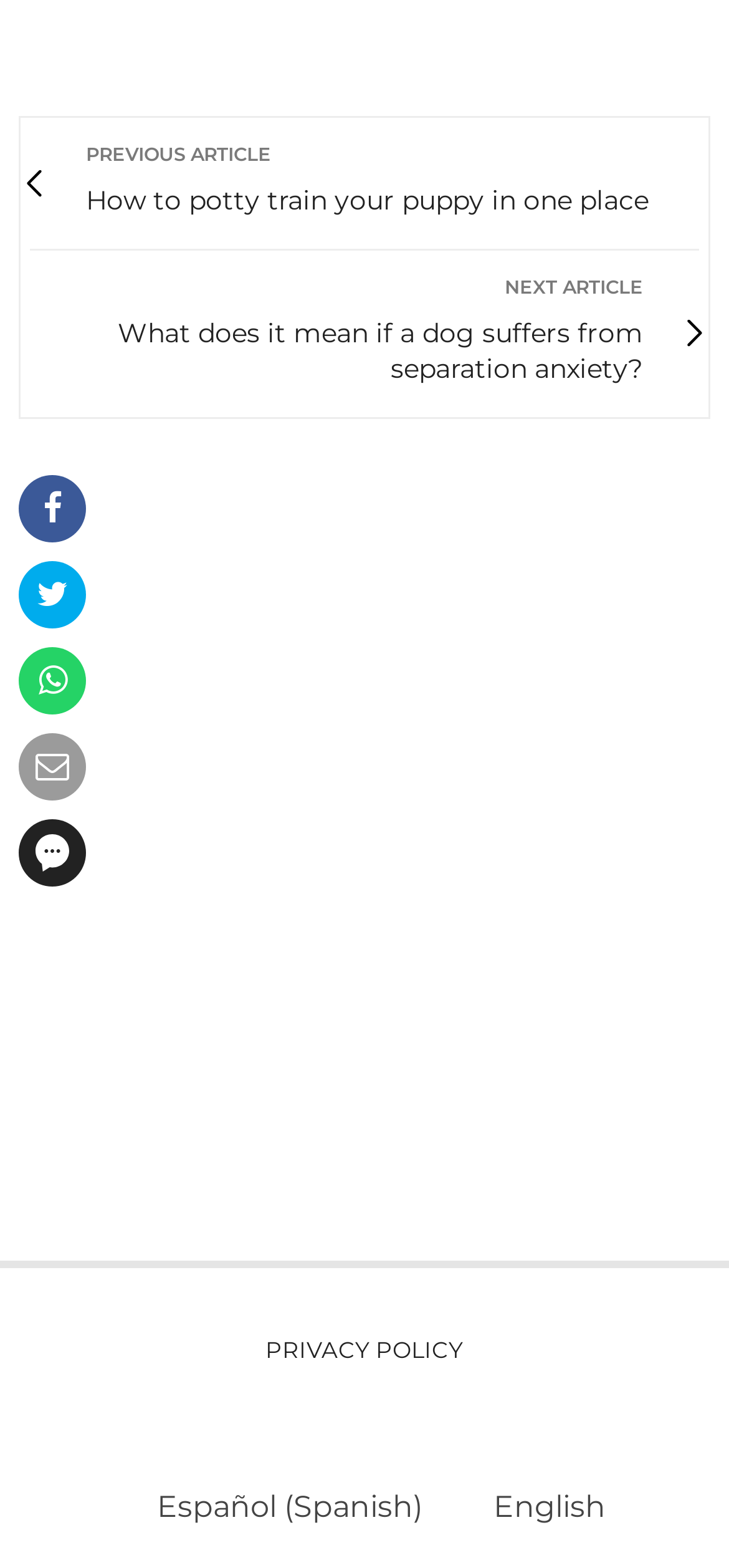Mark the bounding box of the element that matches the following description: "Pollinator Paradise".

None